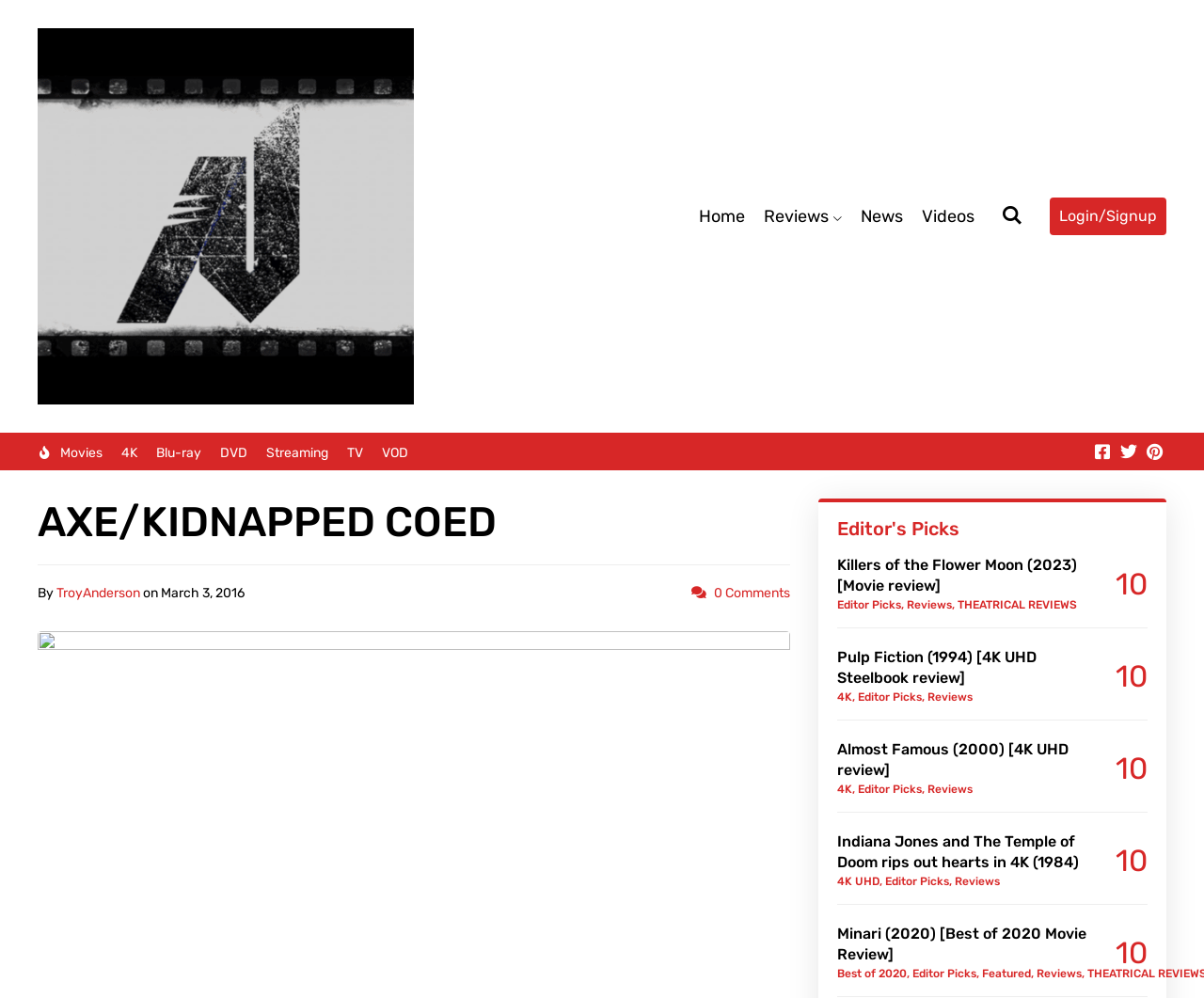Provide a comprehensive caption for the webpage.

This webpage appears to be a movie review website, specifically showcasing a double feature of "Axe" and "Kidnapped Coed" by Severin. At the top left corner, there is a logo image of "cropped-newavlogo.png". 

The top navigation bar has several links, including "Home", "Reviews", "News", "Videos", and "Login/Signup", which are aligned horizontally and spaced evenly. Below this navigation bar, there are additional links categorized by movie formats, such as "Movies", "4K", "Blu-ray", "DVD", "Streaming", "TV", and "VOD". 

On the right side of the page, there are social media links to Facebook, Twitter, and Pinterest. 

The main content of the webpage is divided into two sections. The first section has a heading "AXE/KIDNAPPED COED" followed by the author's name "TroyAnderson" and the publication date "March 3, 2016". Below this, there is a link to "0 Comments". 

The second section is titled "Editor's Picks" and features four movie reviews with headings, including "Killers of the Flower Moon (2023) [Movie review]", "Pulp Fiction (1994) [4K UHD Steelbook review]", "Almost Famous (2000) [4K UHD review]", and "Indiana Jones and The Temple of Doom rips out hearts in 4K (1984)". Each review has a link to the full article and is categorized by tags such as "4K", "Editor Picks", and "Reviews". The last review is "Minari (2020) [Best of 2020 Movie Review]" which is categorized by "Best of 2020", "Editor Picks", "Featured", and "Reviews".